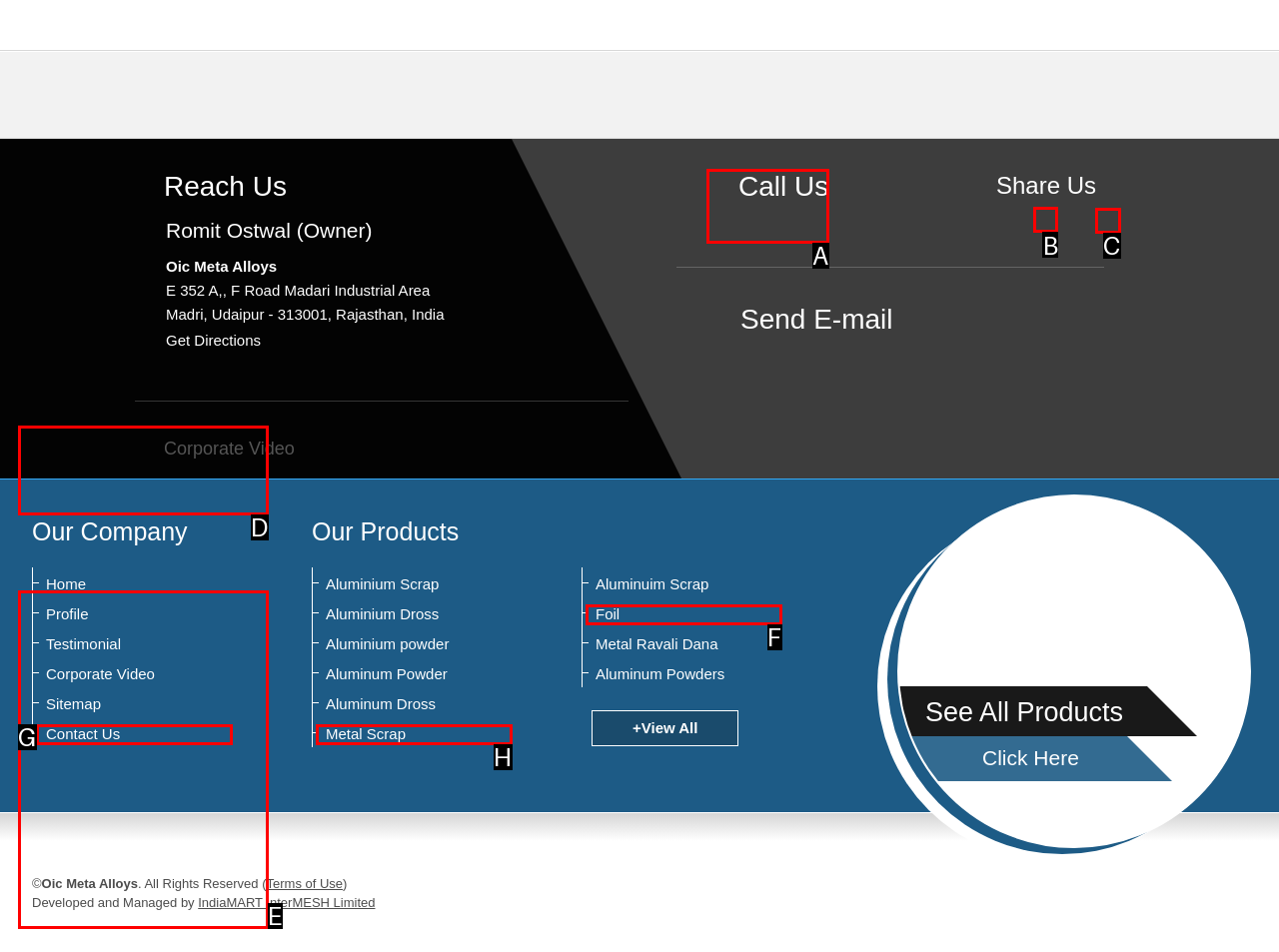What option should you select to complete this task: Share on Facebook? Indicate your answer by providing the letter only.

B